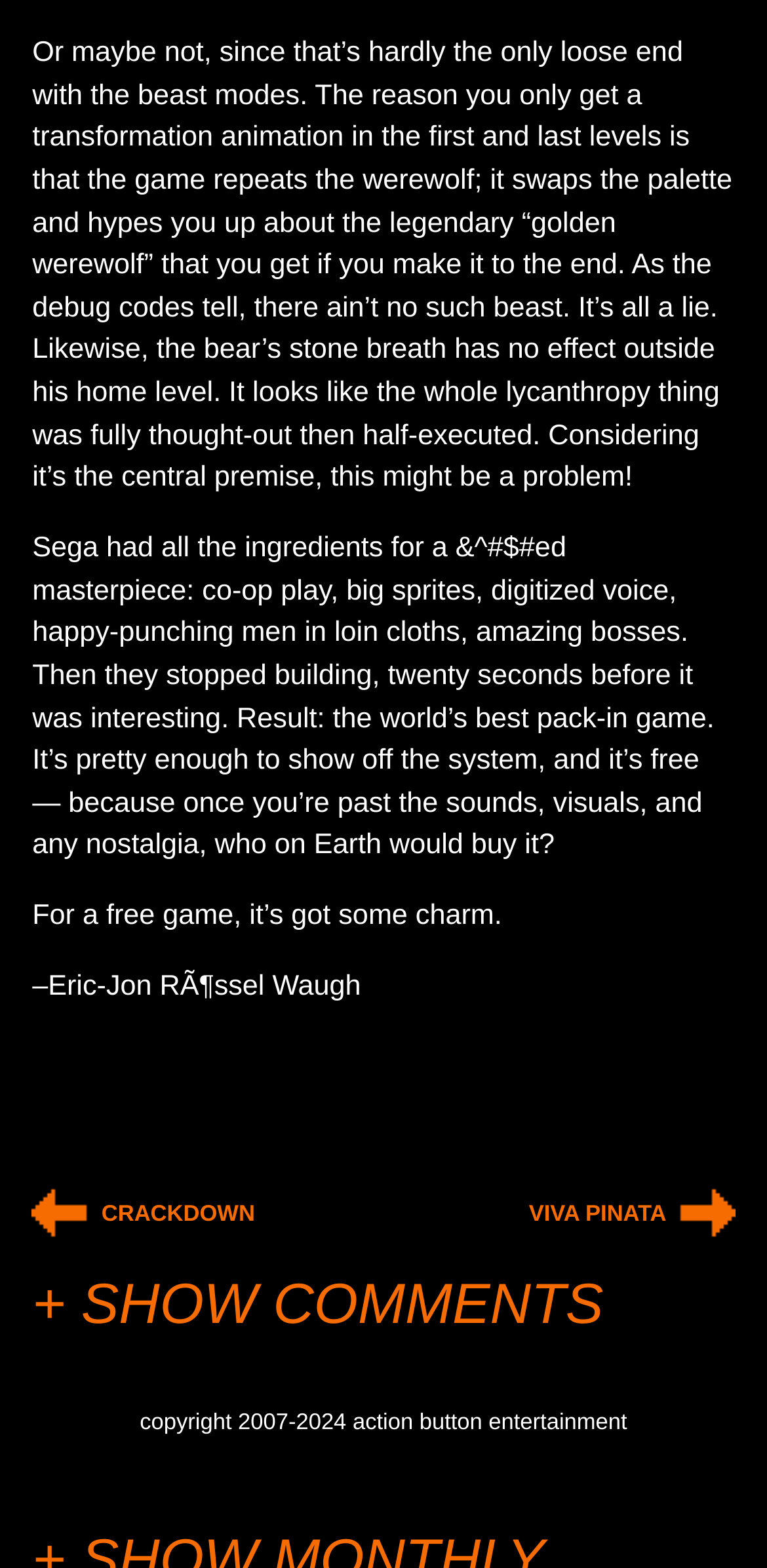What is the name of the website?
Could you answer the question with a detailed and thorough explanation?

The name of the website can be inferred from the copyright information at the bottom of the webpage, which states 'copyright 2007-2024 action button entertainment'.